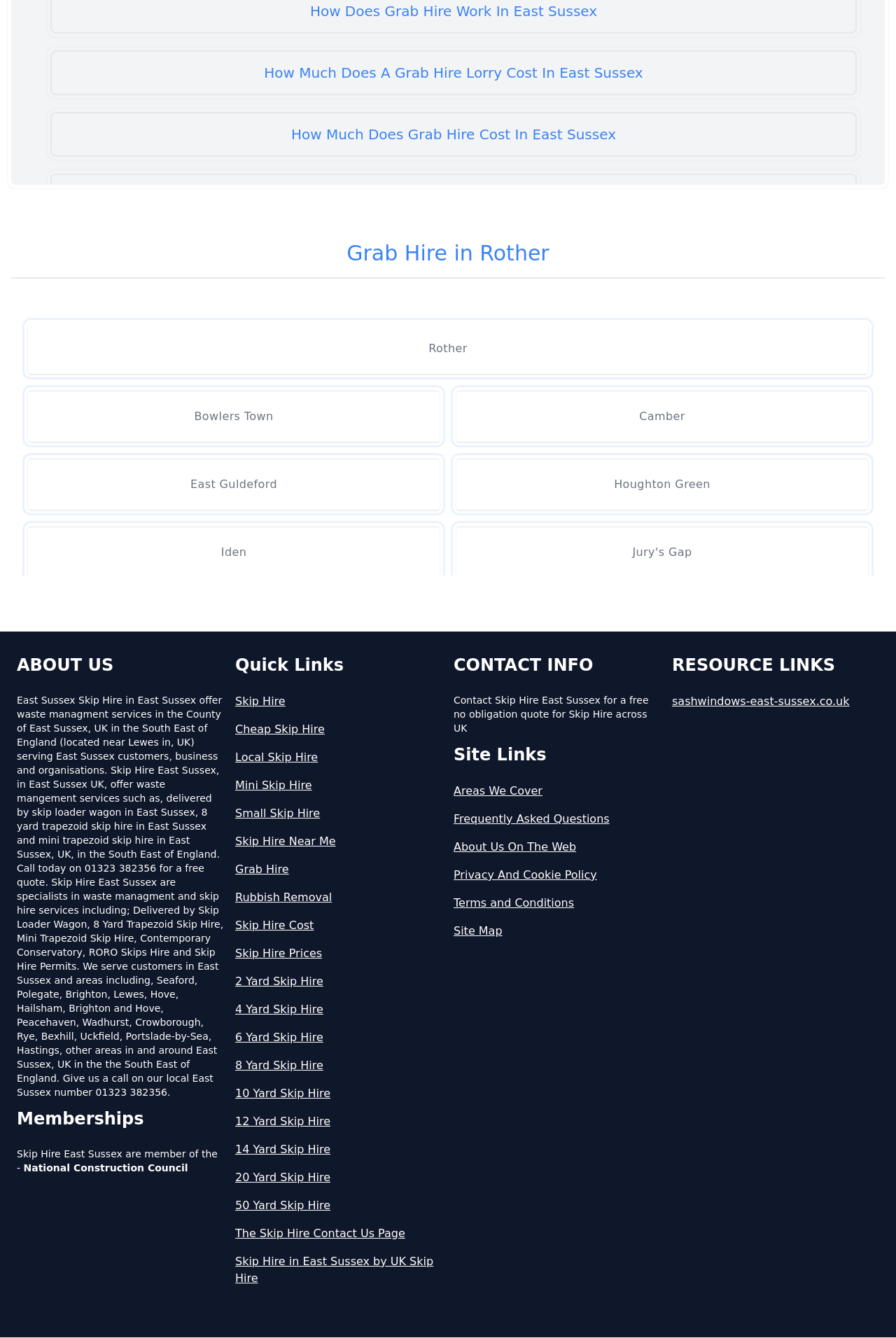Pinpoint the bounding box coordinates of the clickable element needed to complete the instruction: "Learn more about 'Grab Hire in Rother'". The coordinates should be provided as four float numbers between 0 and 1: [left, top, right, bottom].

[0.012, 0.18, 0.988, 0.208]